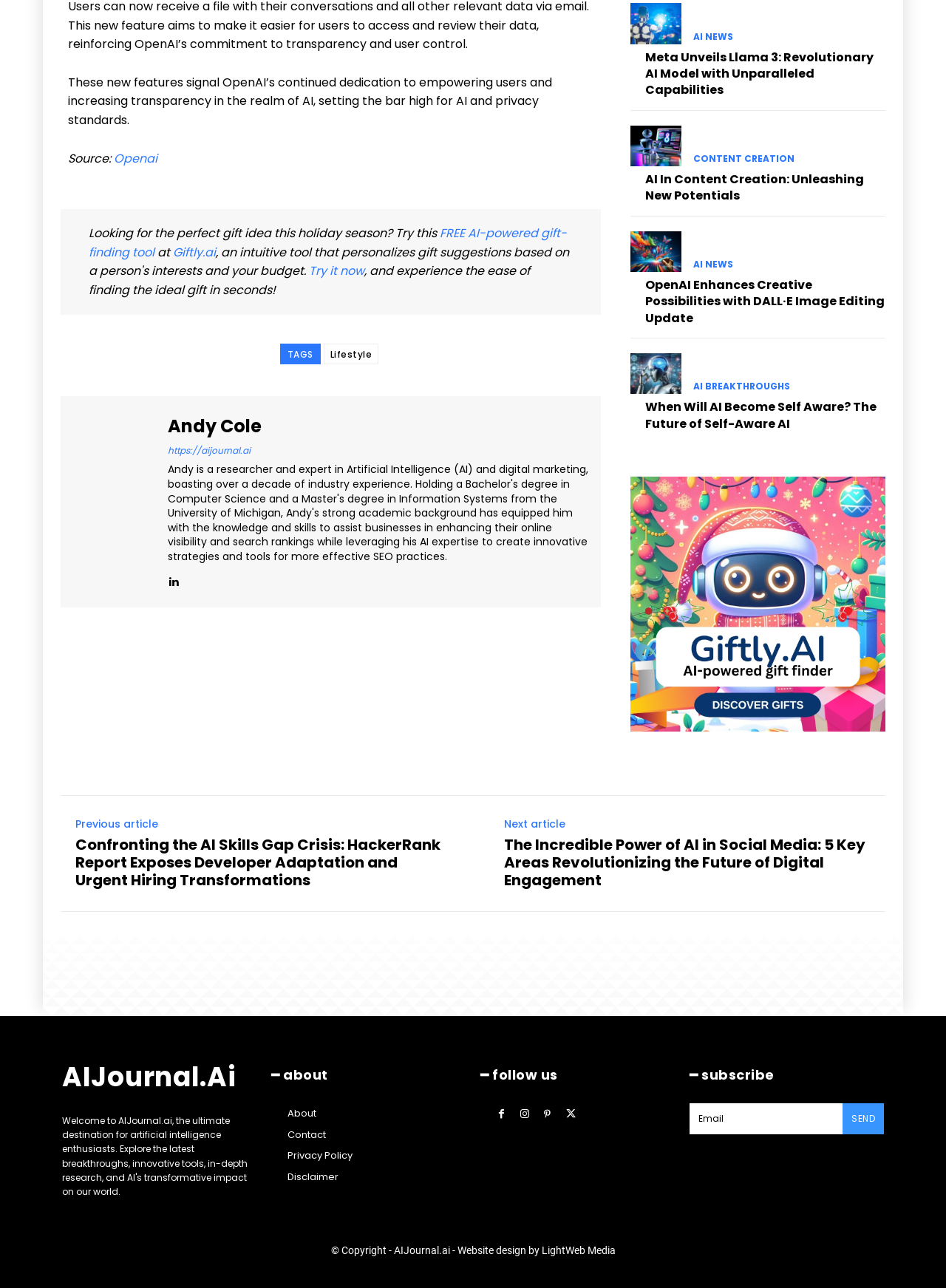What is the name of the author of the article? Look at the image and give a one-word or short phrase answer.

Andy Cole